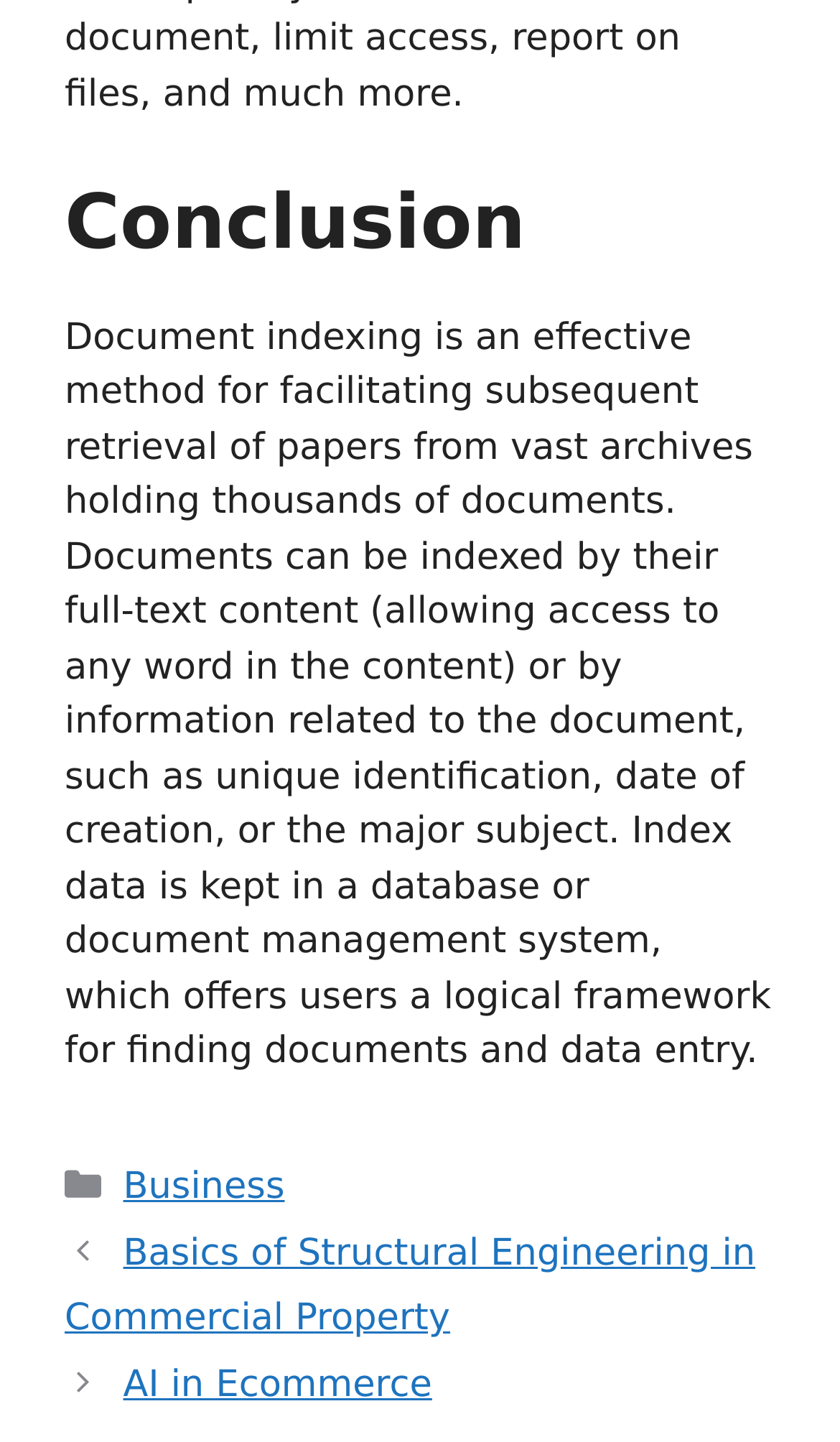What is the title of the first post?
Can you offer a detailed and complete answer to this question?

The navigation element with the content 'Posts' contains a link element with the content 'Basics of Structural Engineering in Commercial Property', which is the title of the first post.